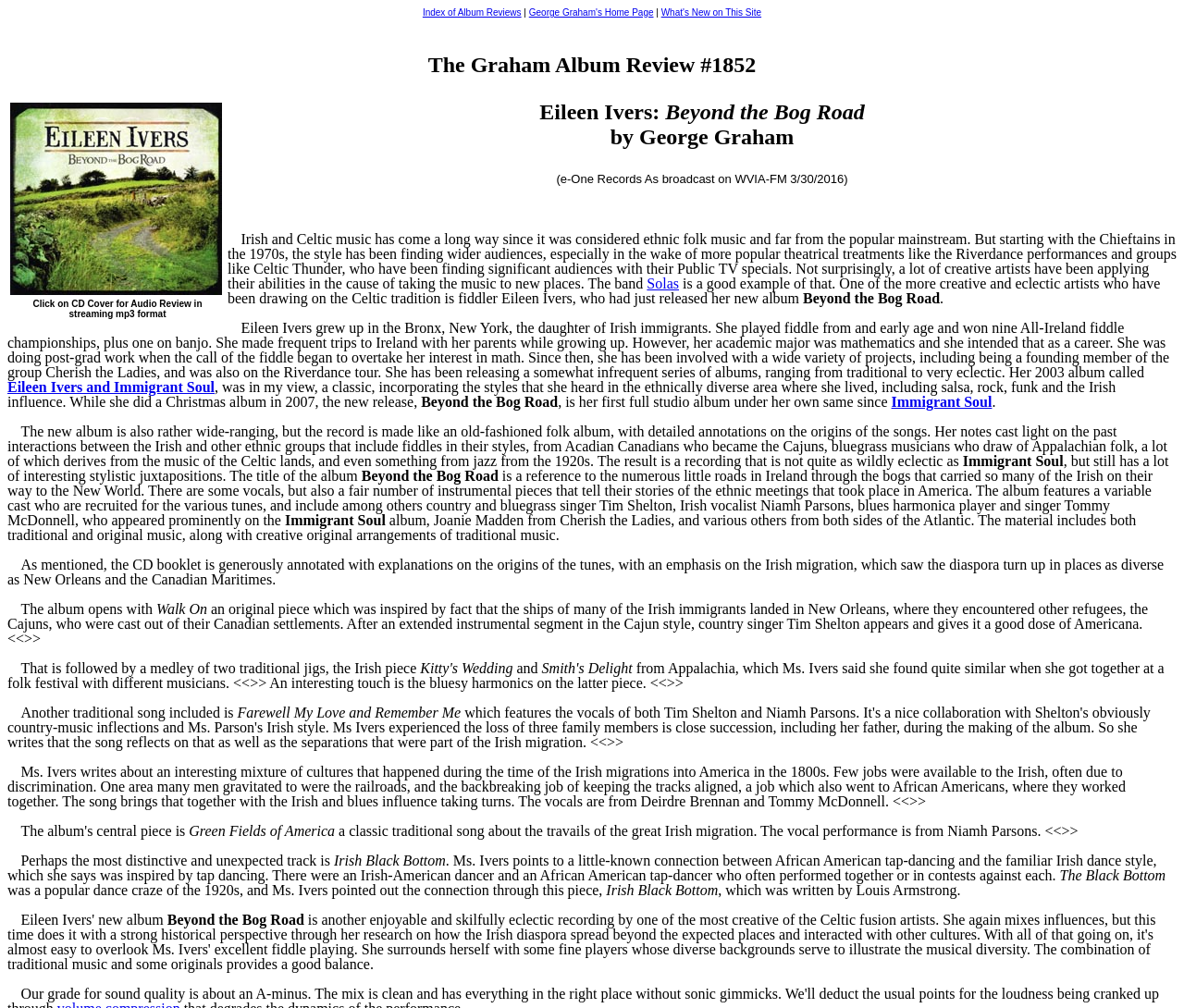Please answer the following question using a single word or phrase: What is the name of the album reviewed?

Beyond the Bog Road